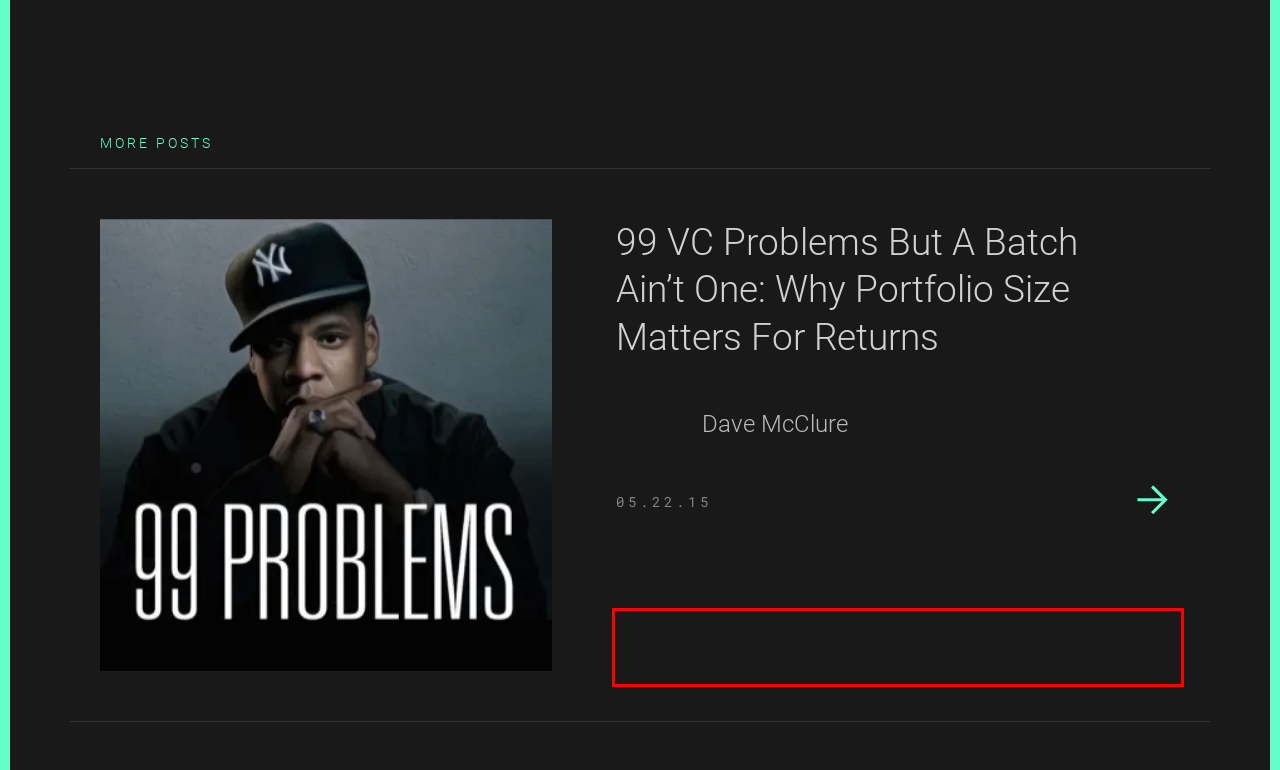Given a screenshot of a webpage containing a red rectangle bounding box, extract and provide the text content found within the red bounding box.

Unicorns happen only 1-2% of the time, so portfolio size should include a minimum of 50-100+ companies to have a reasonable shot at capturing these elusive and mythical creatures.